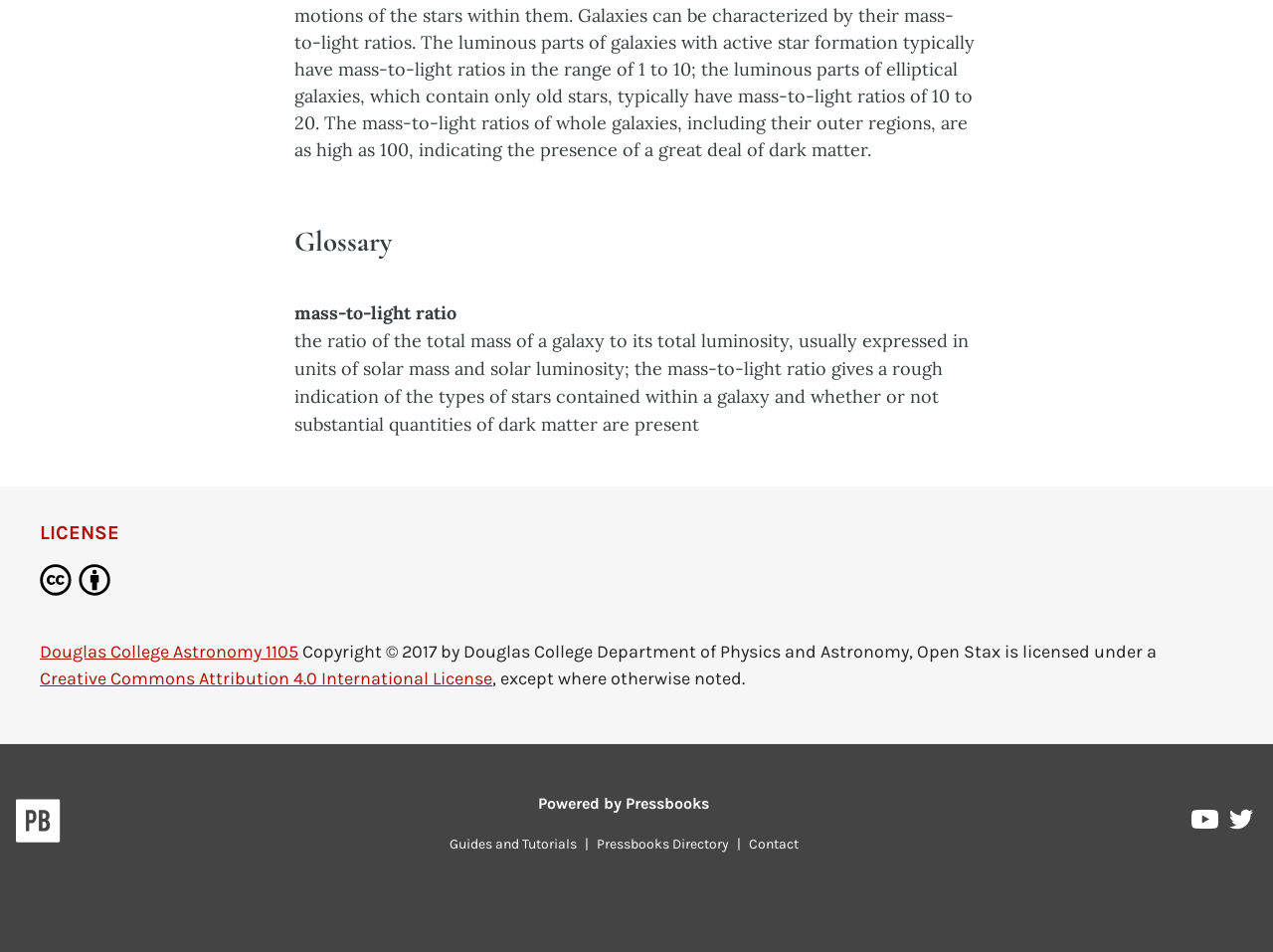Please study the image and answer the question comprehensively:
What is the term defined in the glossary?

The term defined in the glossary is 'mass-to-light ratio', which is described as 'the ratio of the total mass of a galaxy to its total luminosity, usually expressed in units of solar mass and solar luminosity; the mass-to-light ratio gives a rough indication of the types of stars contained within a galaxy and whether or not substantial quantities of dark matter are present'.